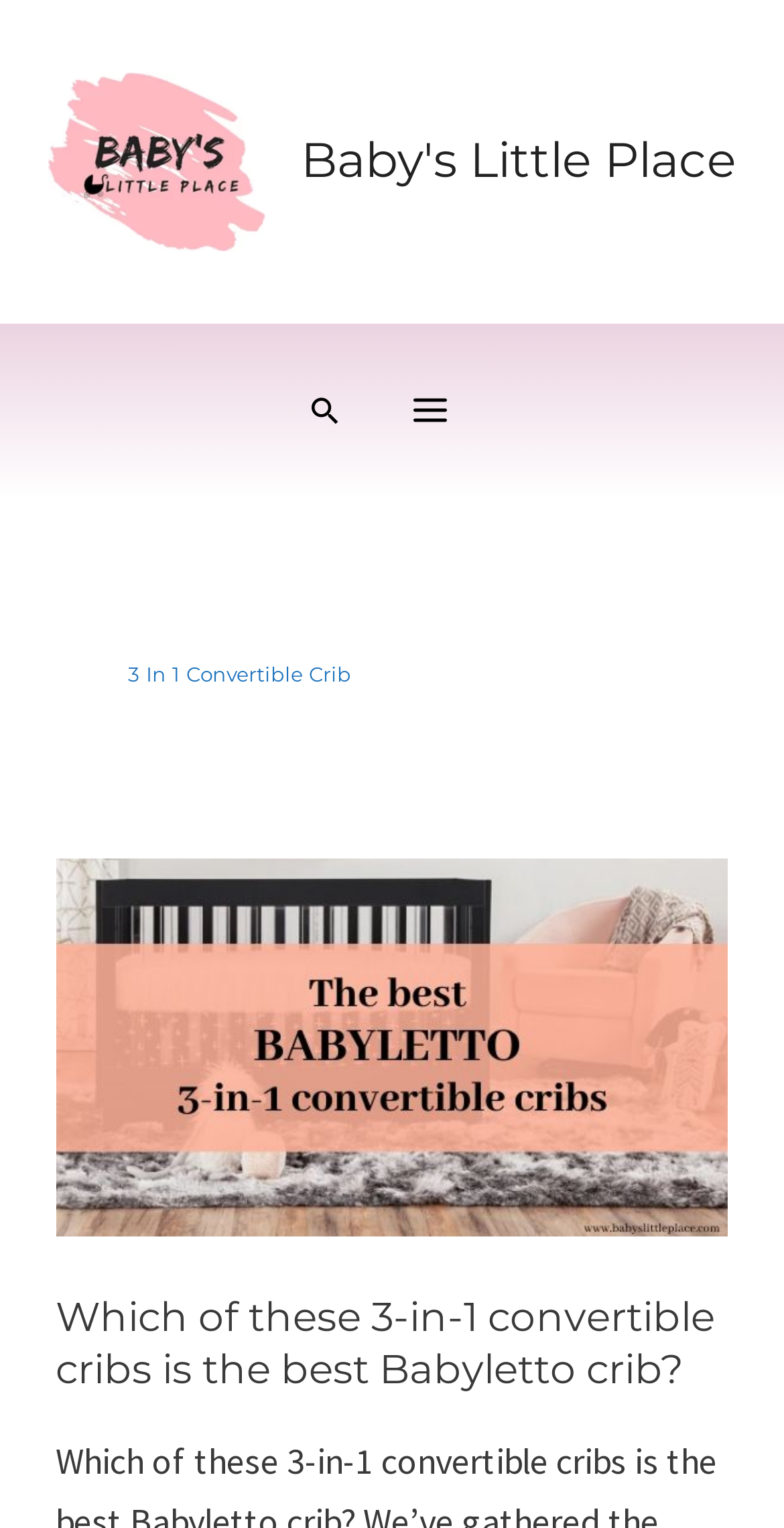Bounding box coordinates must be specified in the format (top-left x, top-left y, bottom-right x, bottom-right y). All values should be floating point numbers between 0 and 1. What are the bounding box coordinates of the UI element described as: alt="Baby's Little Place Logo"

[0.06, 0.088, 0.337, 0.118]